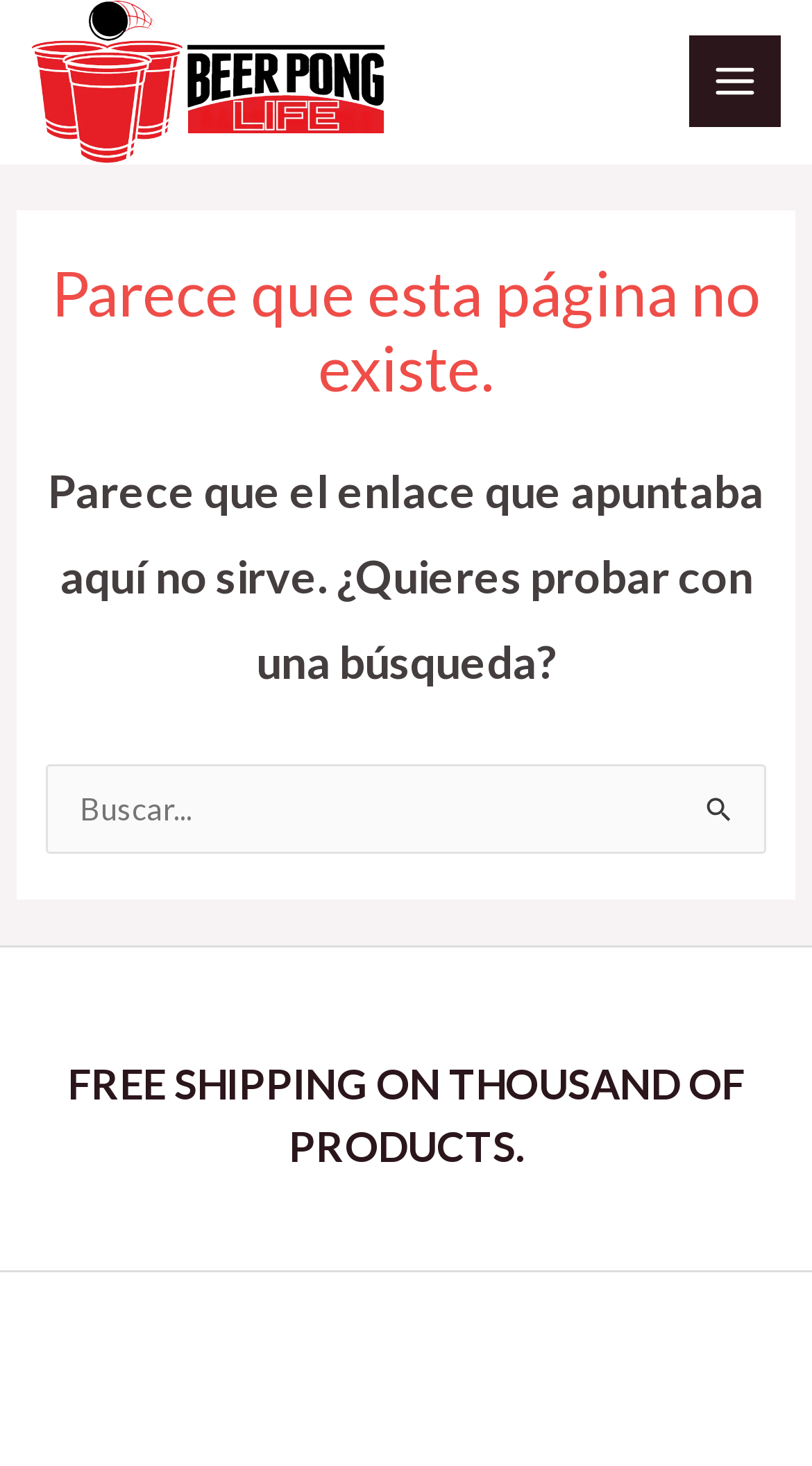Give the bounding box coordinates for the element described by: "parent_node: Buscar por: name="s" placeholder="Buscar..."".

[0.058, 0.522, 0.942, 0.583]